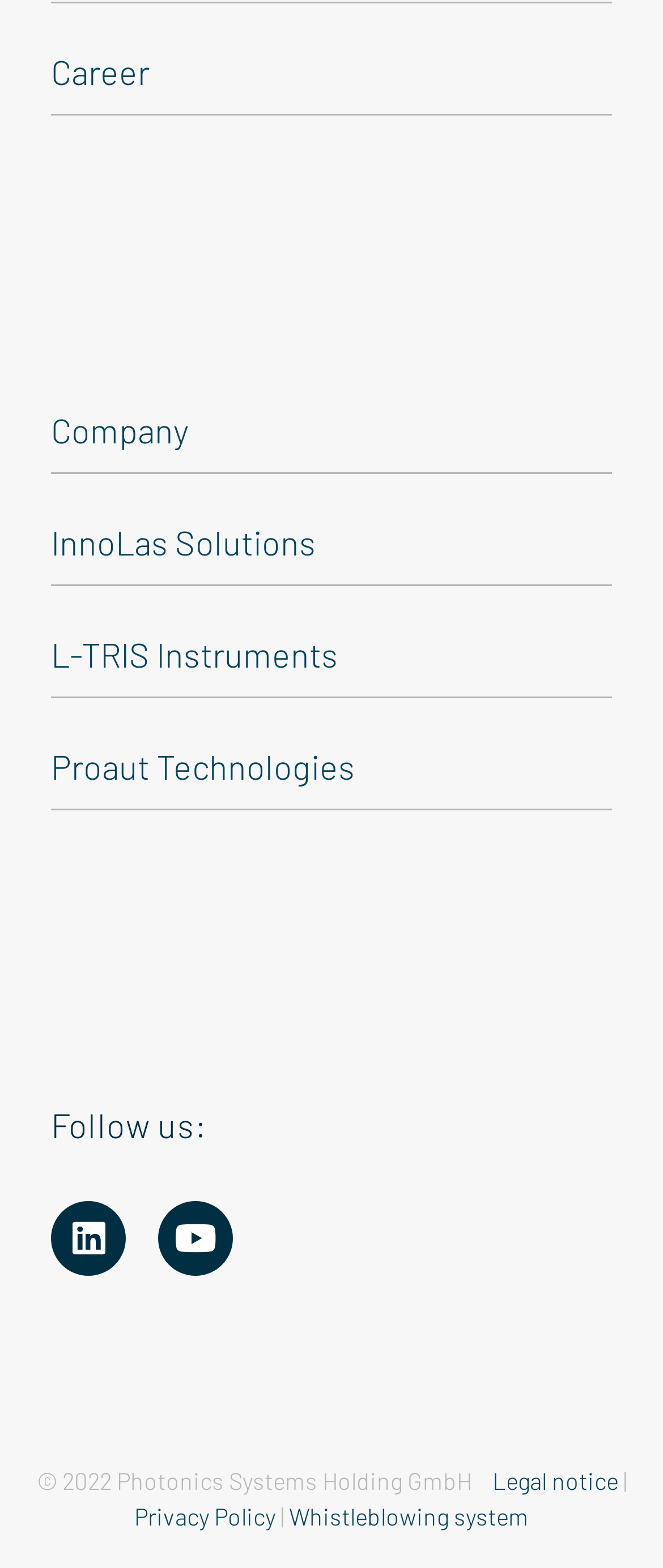Please specify the bounding box coordinates in the format (top-left x, top-left y, bottom-right x, bottom-right y), with all values as floating point numbers between 0 and 1. Identify the bounding box of the UI element described by: Career

[0.077, 0.013, 0.923, 0.074]